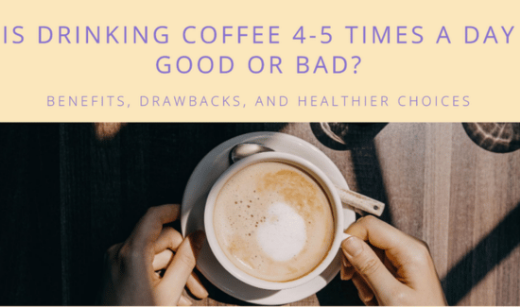Answer this question in one word or a short phrase: What is the material of the table?

Wooden